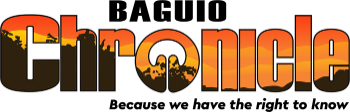Illustrate the scene in the image with a detailed description.

The image features the logo of the "Baguio Chronicle," a local newspaper dedicated to informing the community about important news and events. The logo presents the name "Baguio Chronicle" prominently in vibrant colors with a scenic backdrop that hints at the region's natural beauty. Beneath the title, a tagline reads, "Because we have the right to know," emphasizing the publication's commitment to transparency and informing the public. The design encapsulates both the essence of Baguio's cultural identity and the newspaper's mission to serve as a reliable source of information.